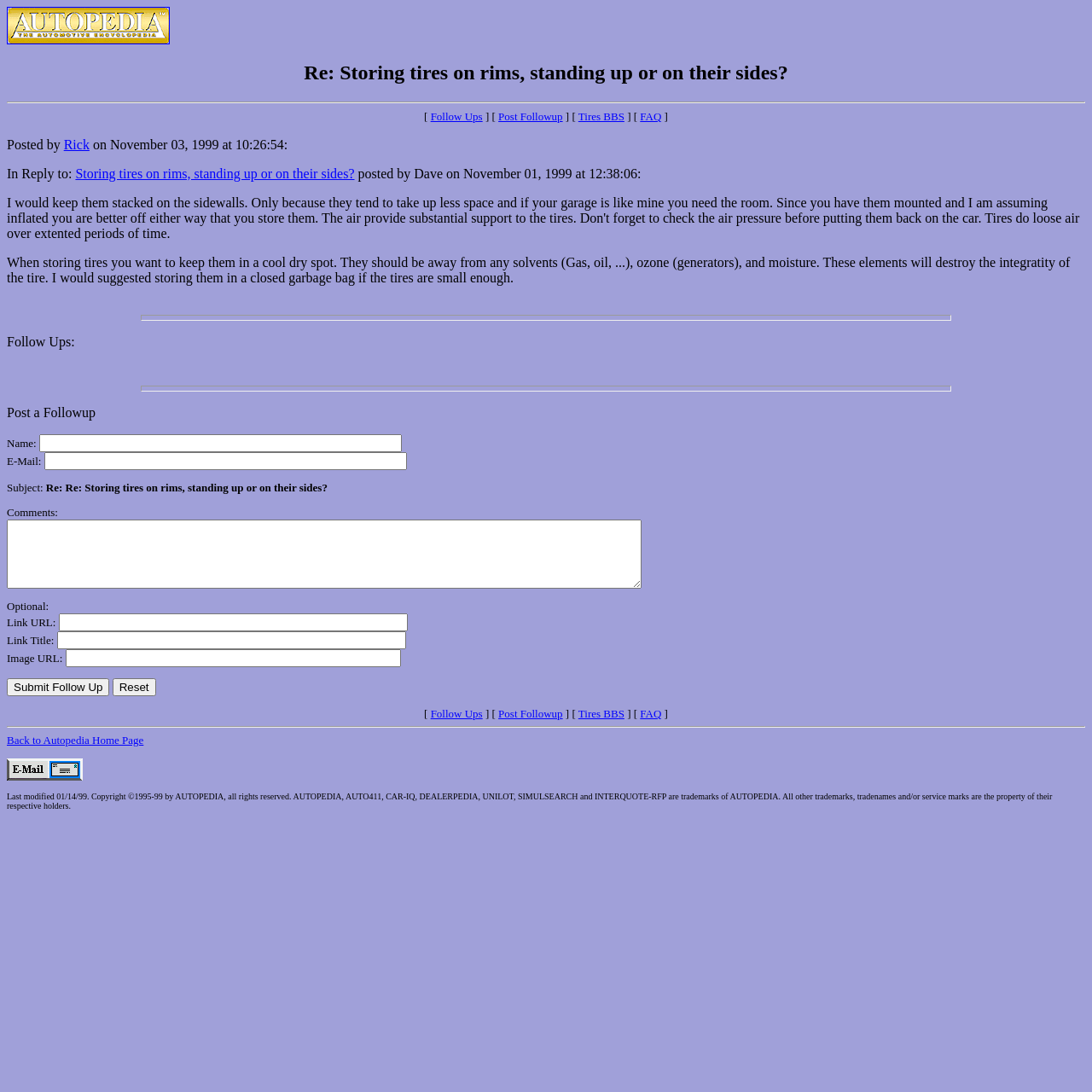Please determine the bounding box coordinates for the element that should be clicked to follow these instructions: "Click on the 'Post Followup' link".

[0.456, 0.101, 0.515, 0.112]